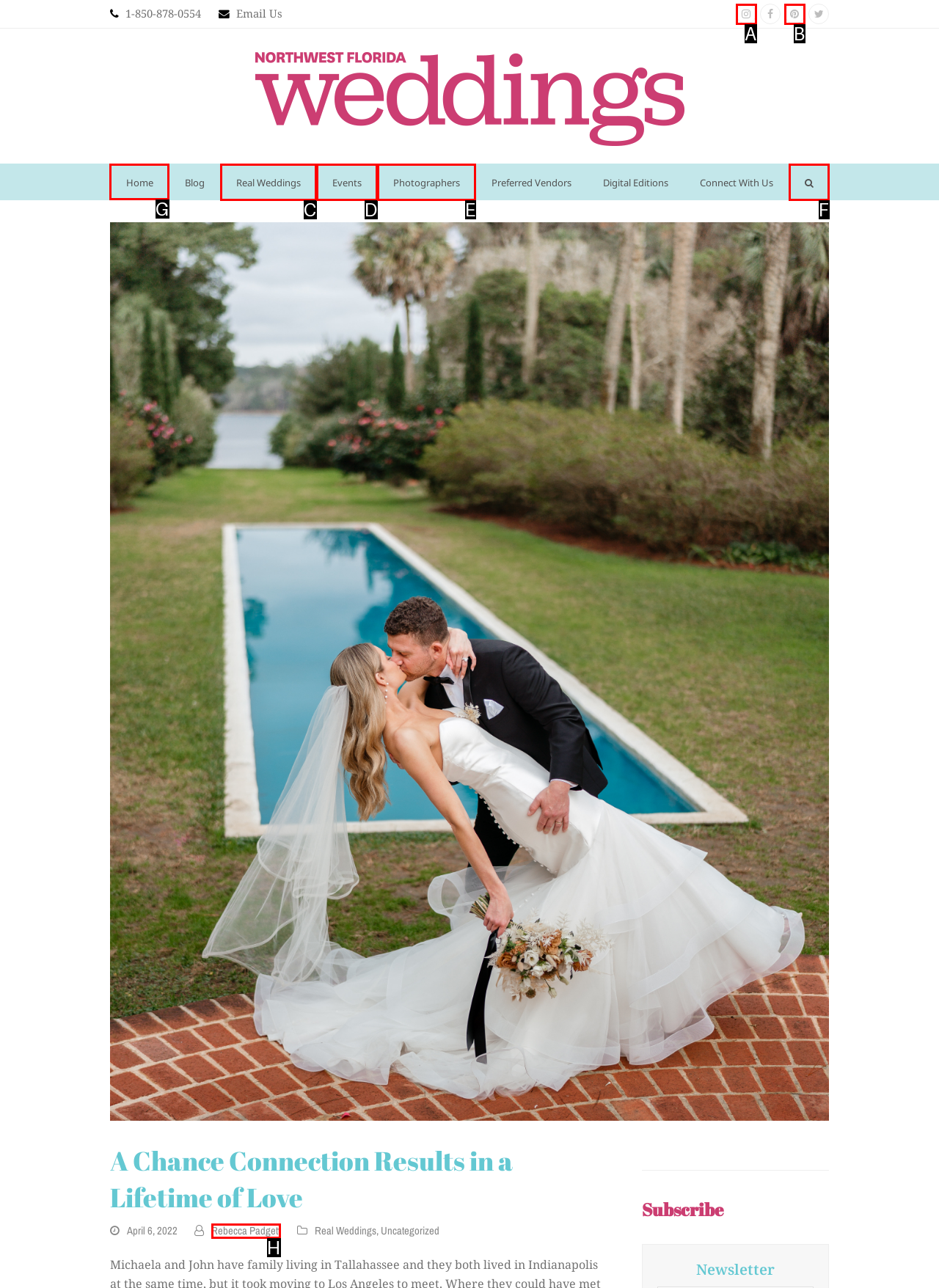Find the option you need to click to complete the following instruction: Go to previous post
Answer with the corresponding letter from the choices given directly.

None